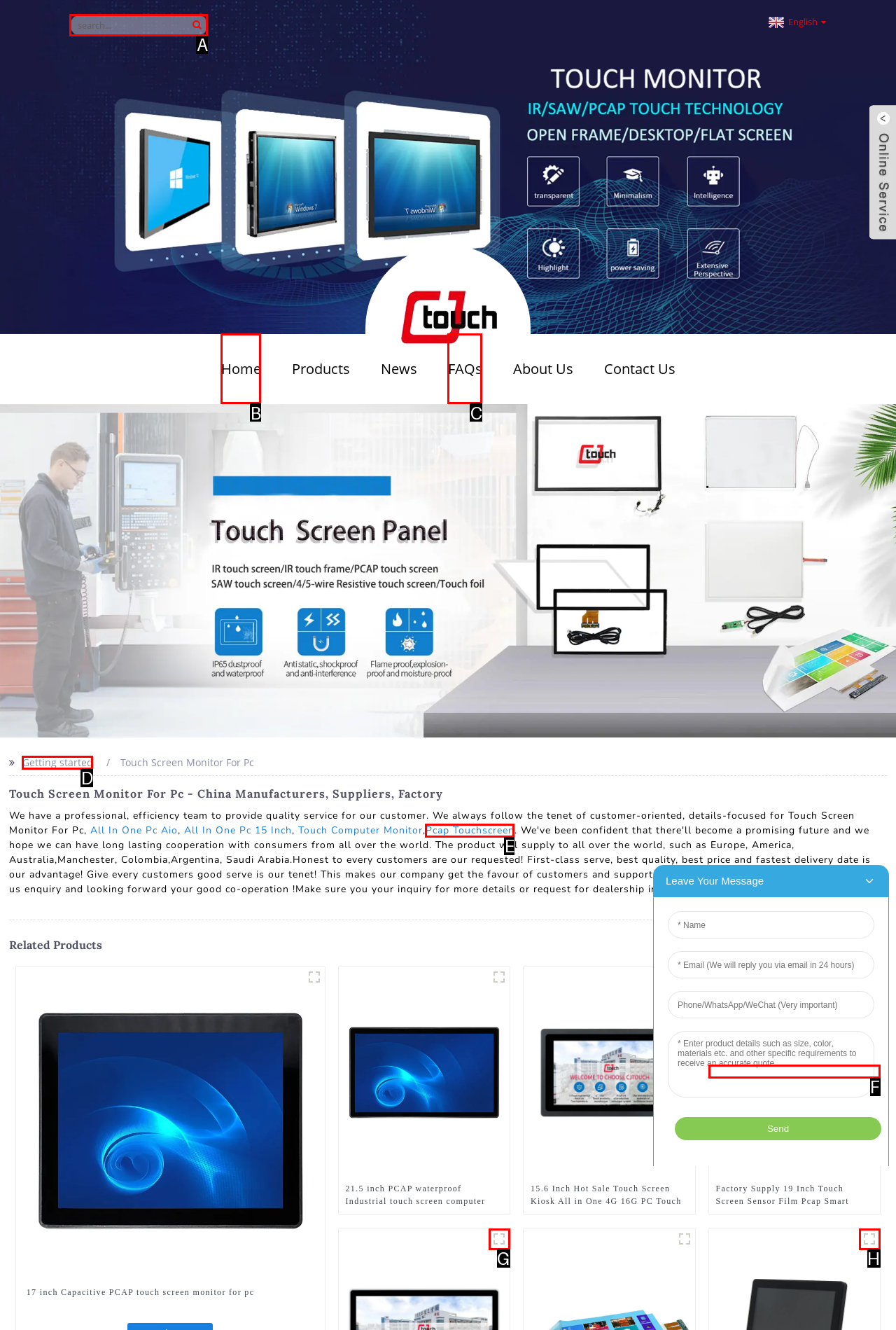Tell me which one HTML element you should click to complete the following task: Search for products
Answer with the option's letter from the given choices directly.

A